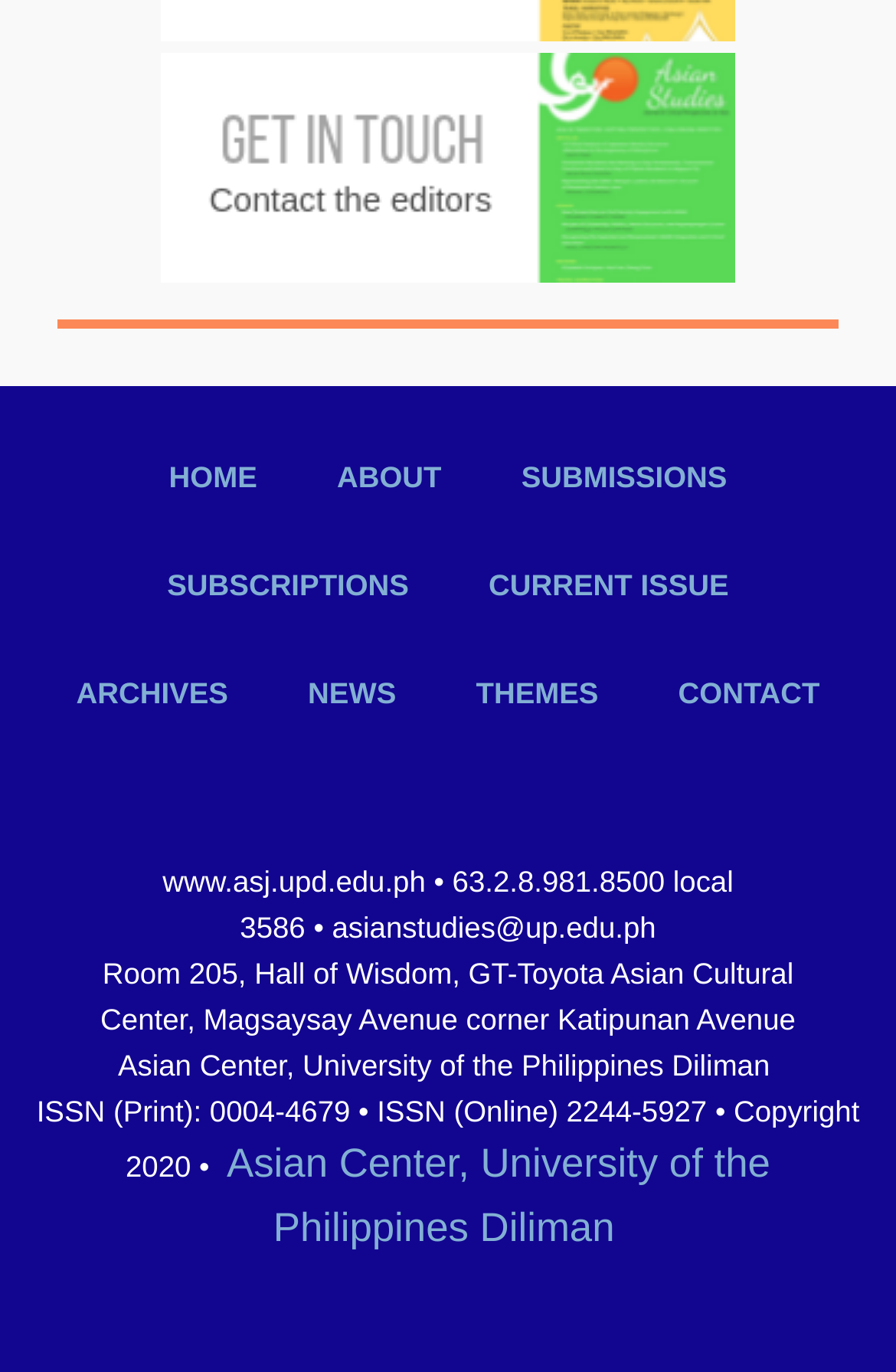Answer the question briefly using a single word or phrase: 
How many links are in the navigation menu?

9